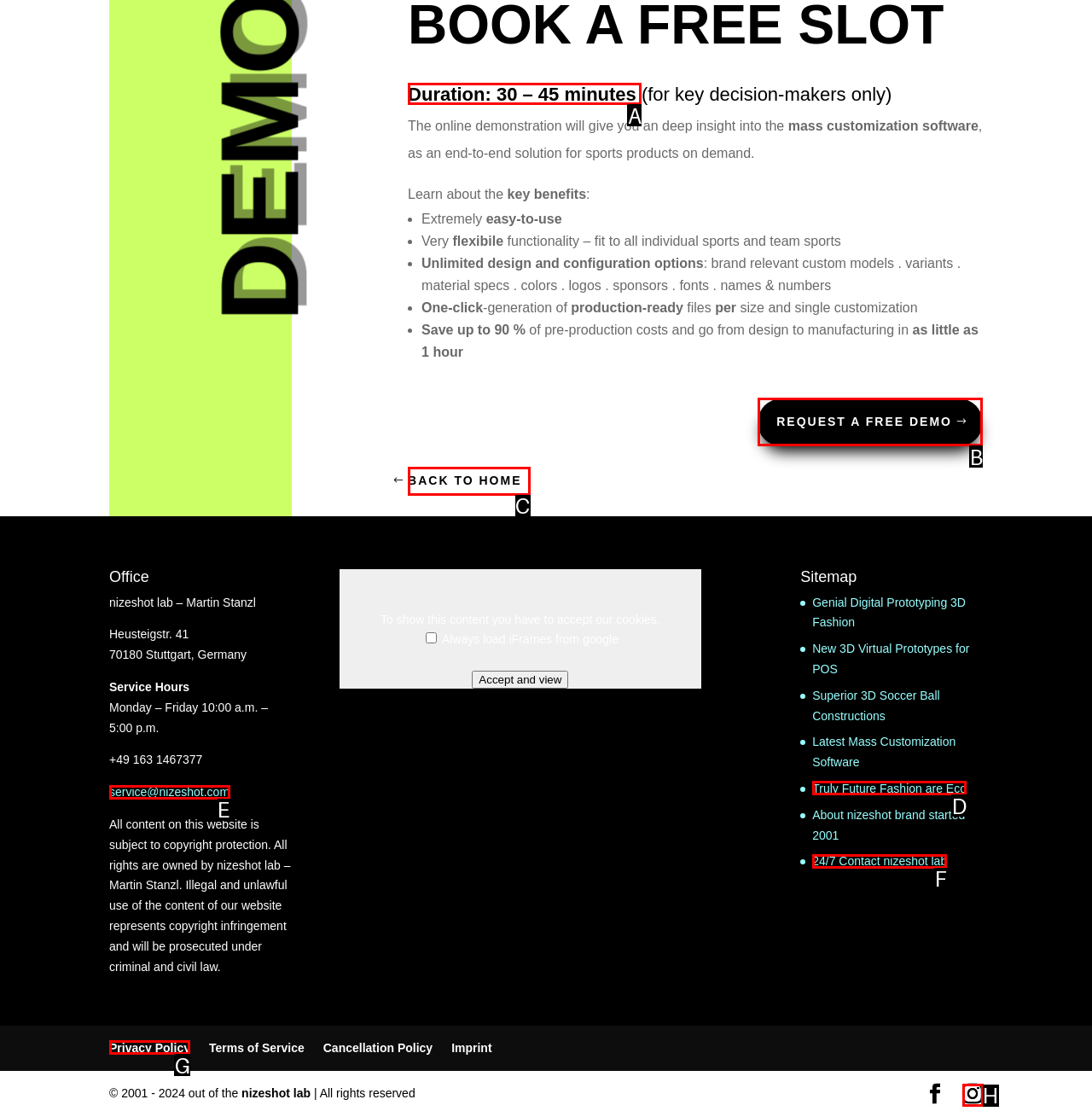Pick the option that should be clicked to perform the following task: Contact nizeshot lab
Answer with the letter of the selected option from the available choices.

F